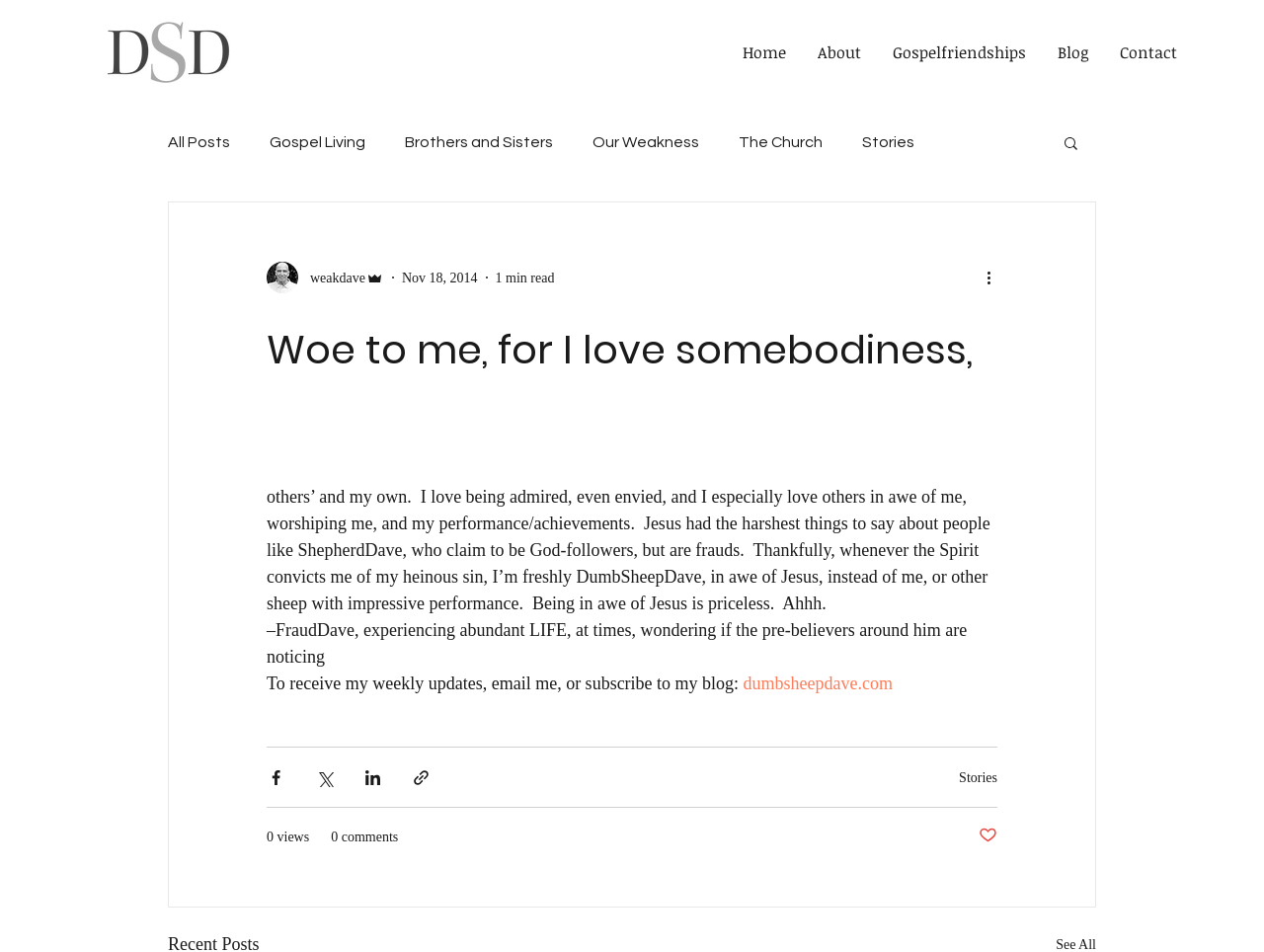What is the name of the website?
Utilize the image to construct a detailed and well-explained answer.

The website's name is mentioned in the article section, where it says 'To receive my weekly updates, email me, or subscribe to my blog: dumbsheepdave.com'.